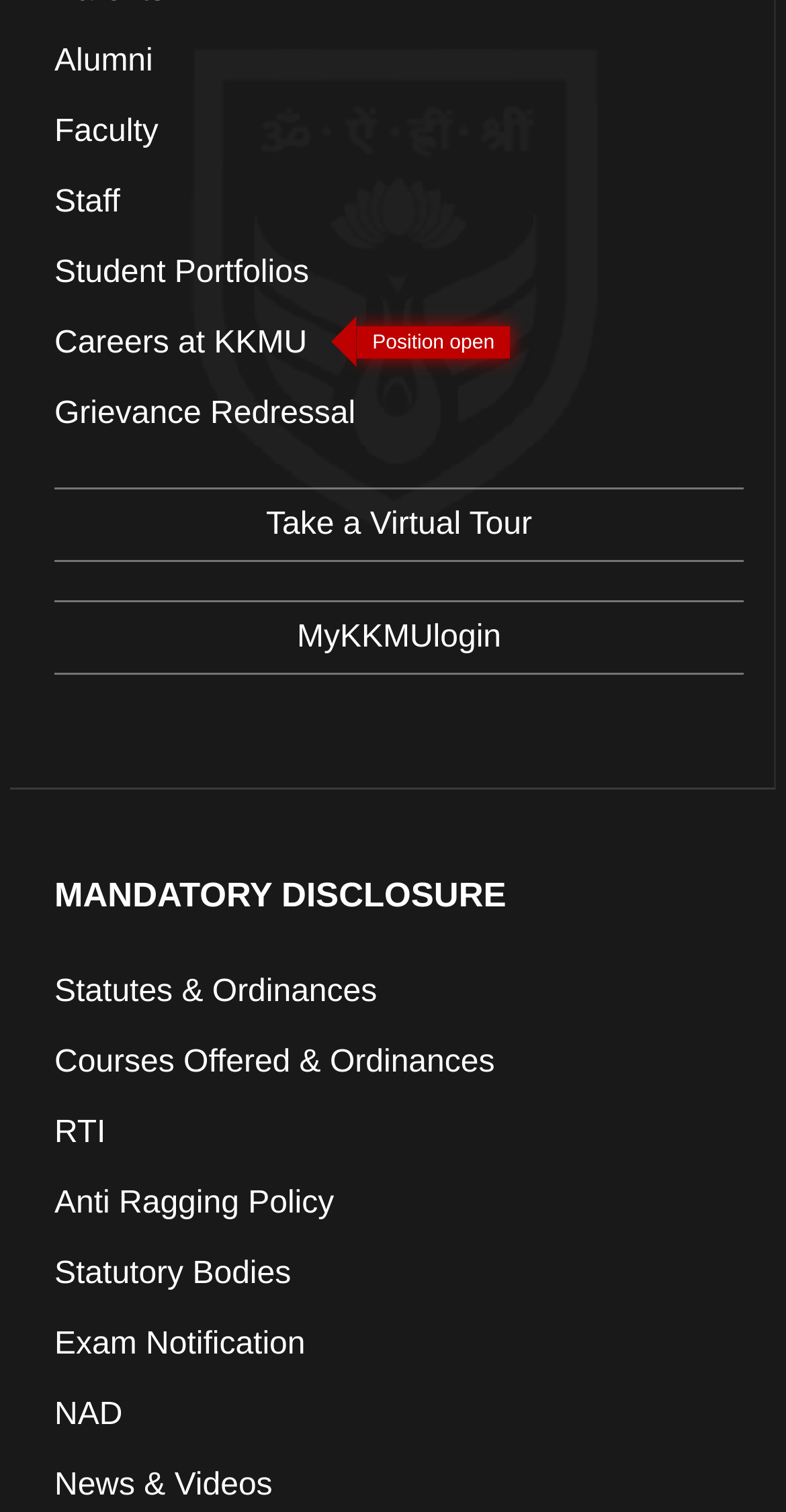What is the link related to student portfolios?
Using the details from the image, give an elaborate explanation to answer the question.

The link related to student portfolios is 'Student Portfolios' which is located at the top left corner of the webpage with a bounding box coordinate of [0.069, 0.169, 0.393, 0.192].